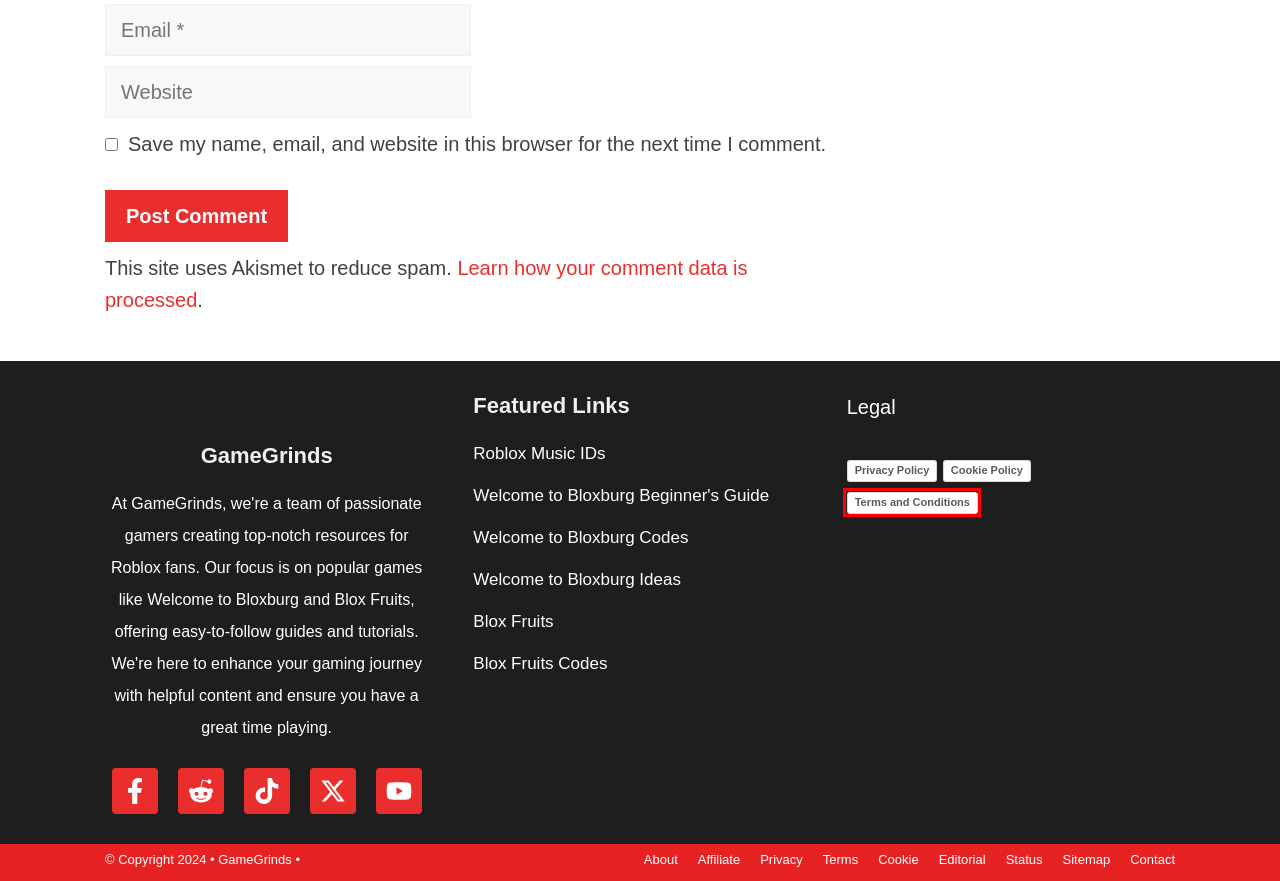You are presented with a screenshot of a webpage containing a red bounding box around a particular UI element. Select the best webpage description that matches the new webpage after clicking the element within the bounding box. Here are the candidates:
A. Bloxburg Ideas Archives | GameGrinds
B. Contact | GameGrinds
C. Bloxburg Codes Archives | GameGrinds
D. Affiliate Disclosure | GameGrinds
E. GameGrinds status
F. Terms and Conditions of GameGrinds.com
G. About GameGrinds | GameGrinds
H. Sitemap | GameGrinds

F